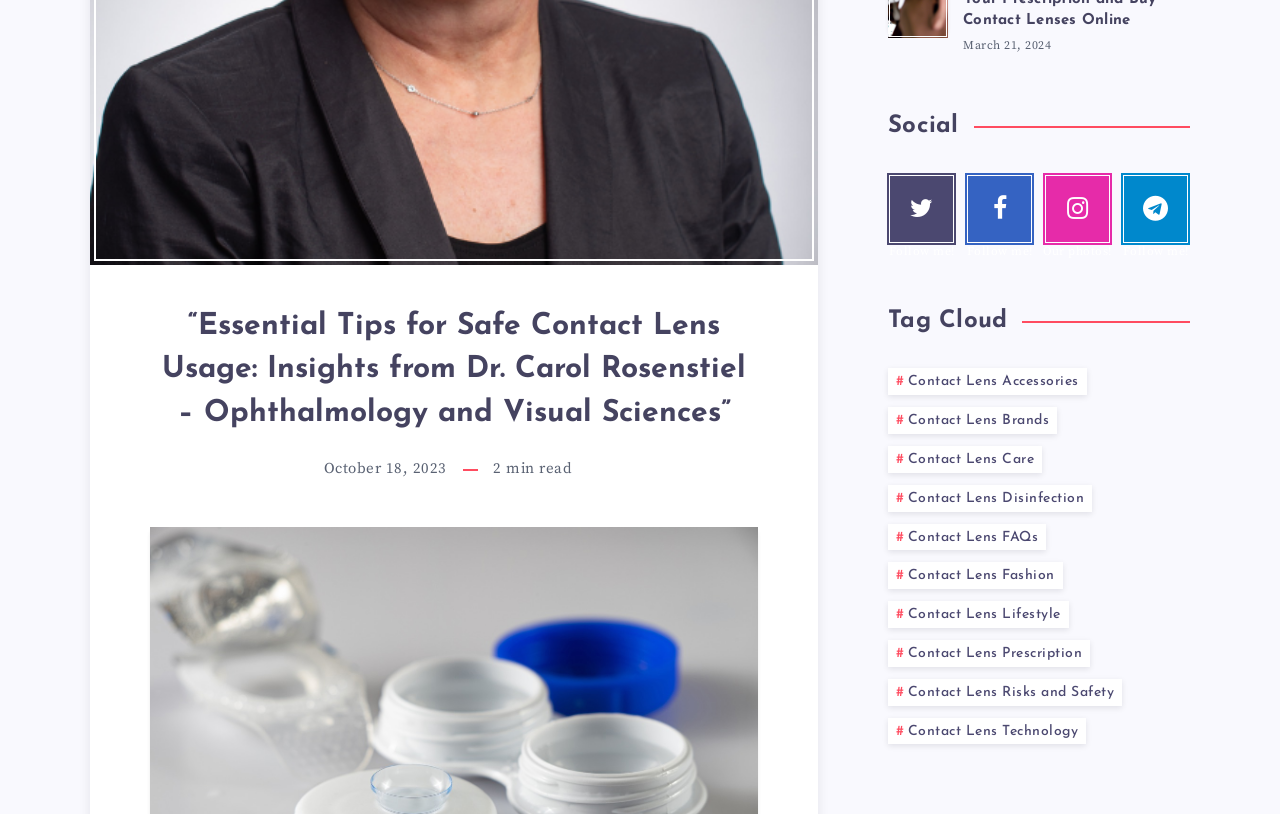Bounding box coordinates should be in the format (top-left x, top-left y, bottom-right x, bottom-right y) and all values should be floating point numbers between 0 and 1. Determine the bounding box coordinate for the UI element described as: Contact Lens Risks and Safety

[0.694, 0.834, 0.877, 0.867]